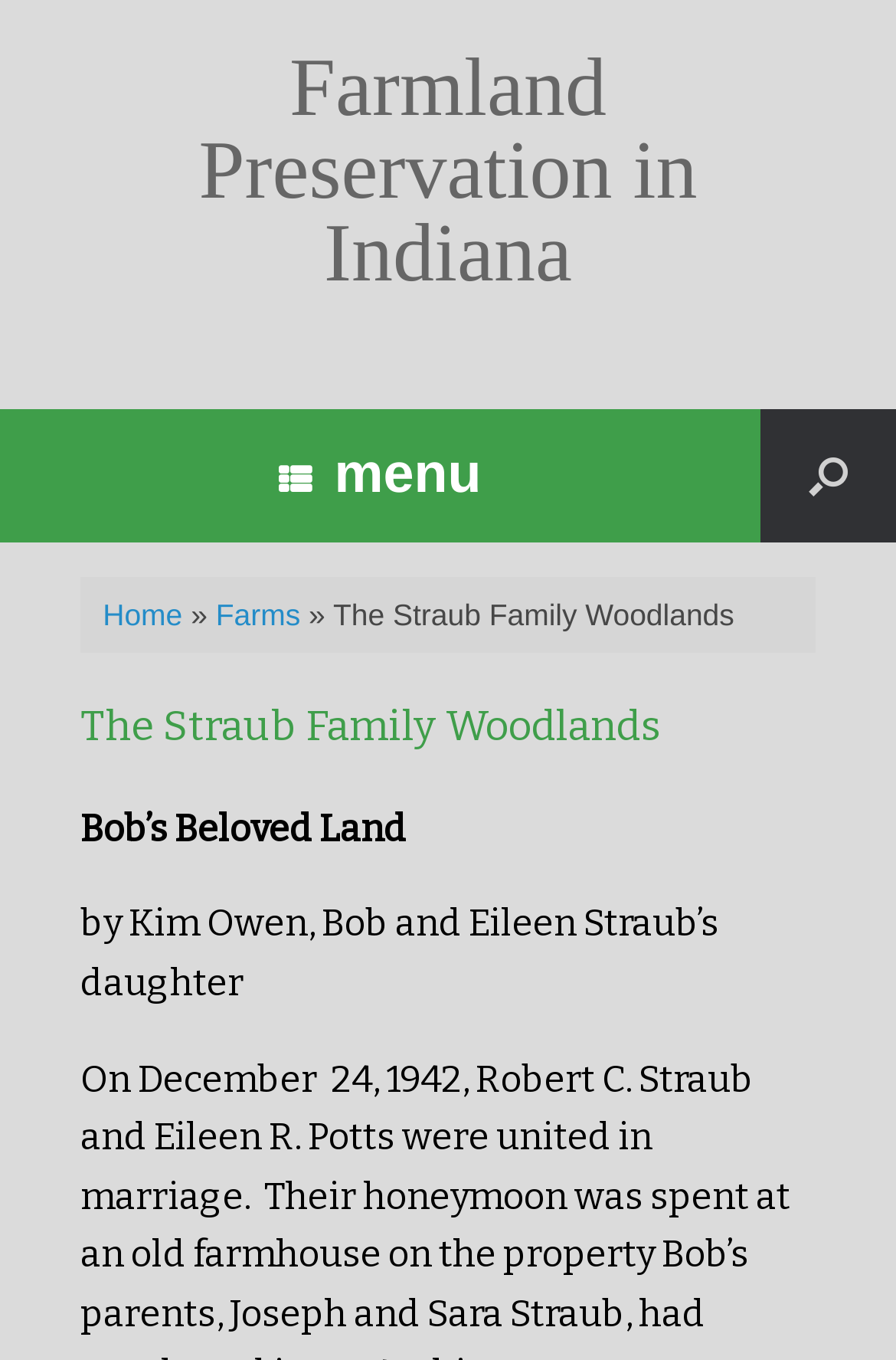What is the theme of the webpage?
Look at the image and answer with only one word or phrase.

Farmland Preservation